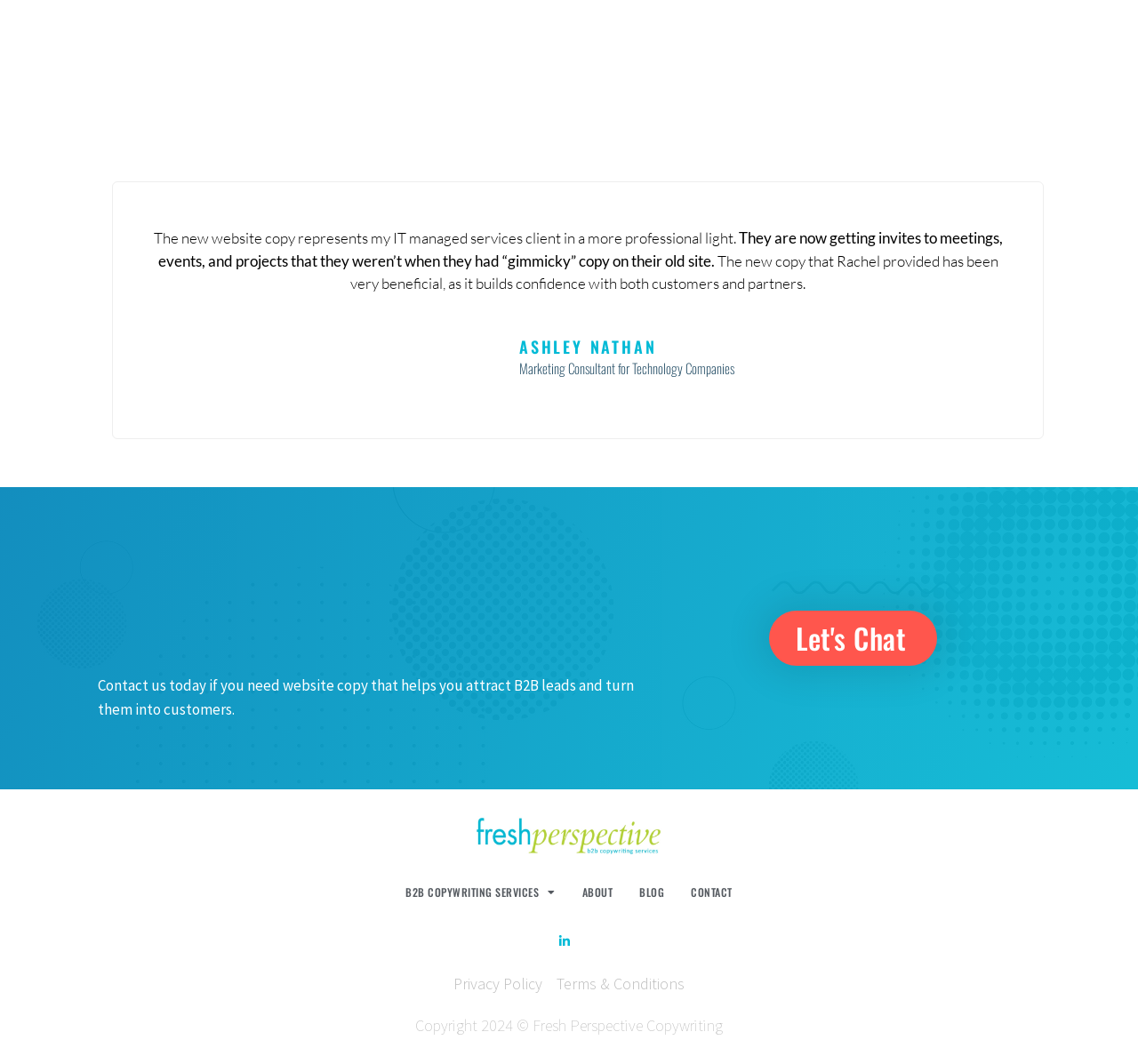What is the benefit of the new website copy?
Using the image, provide a concise answer in one word or a short phrase.

Builds confidence